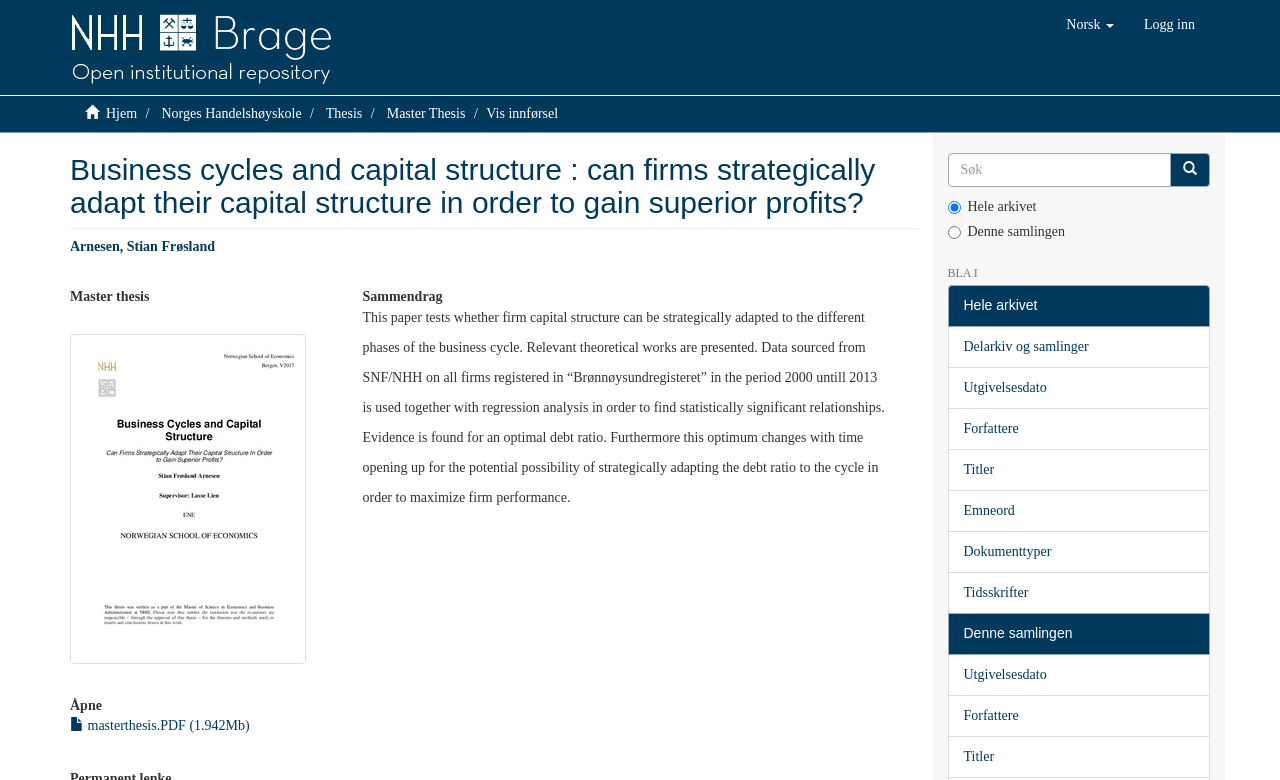What is the file type of the downloadable document?
Answer the question with just one word or phrase using the image.

PDF